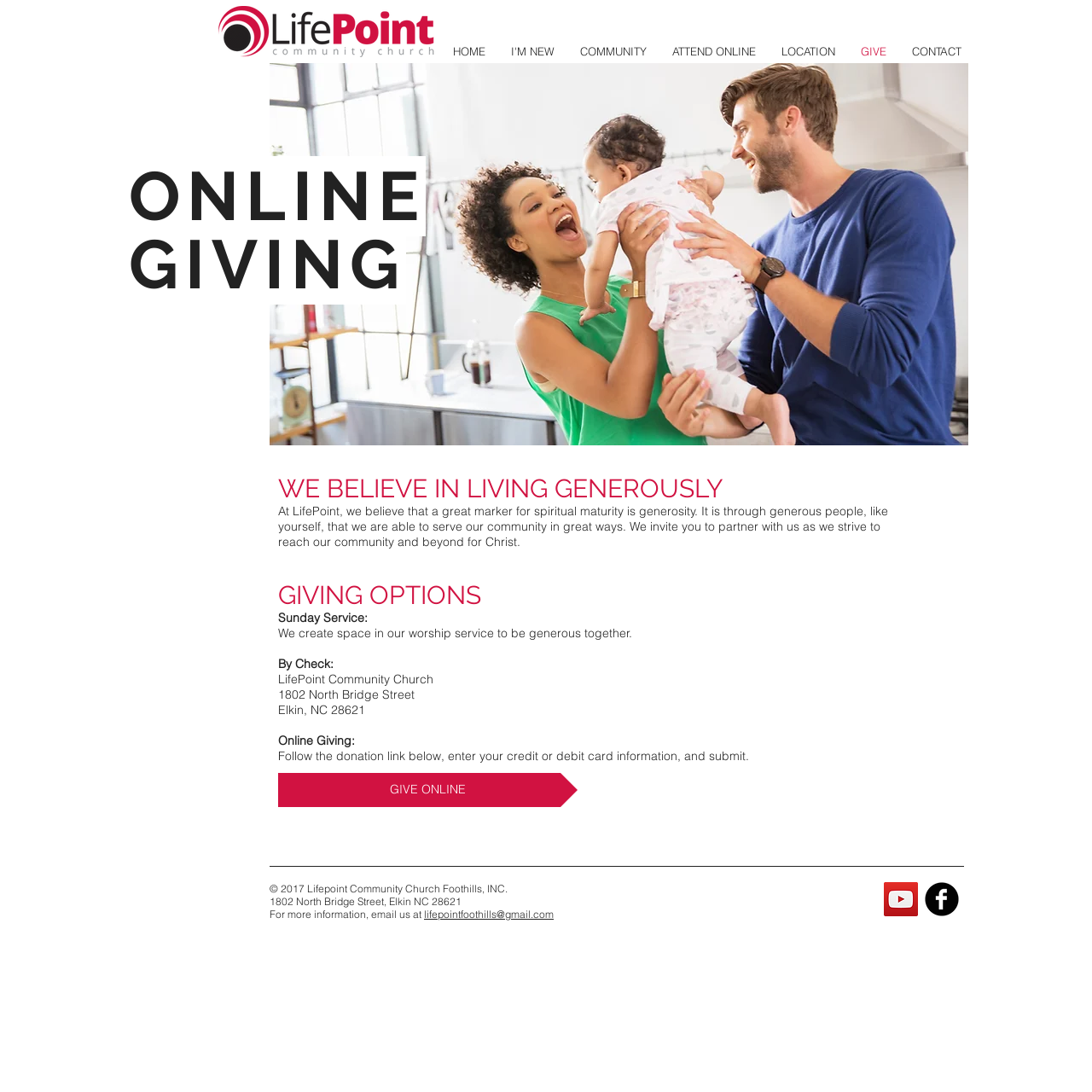What is the purpose of generosity?
Based on the image, provide a one-word or brief-phrase response.

To serve the community